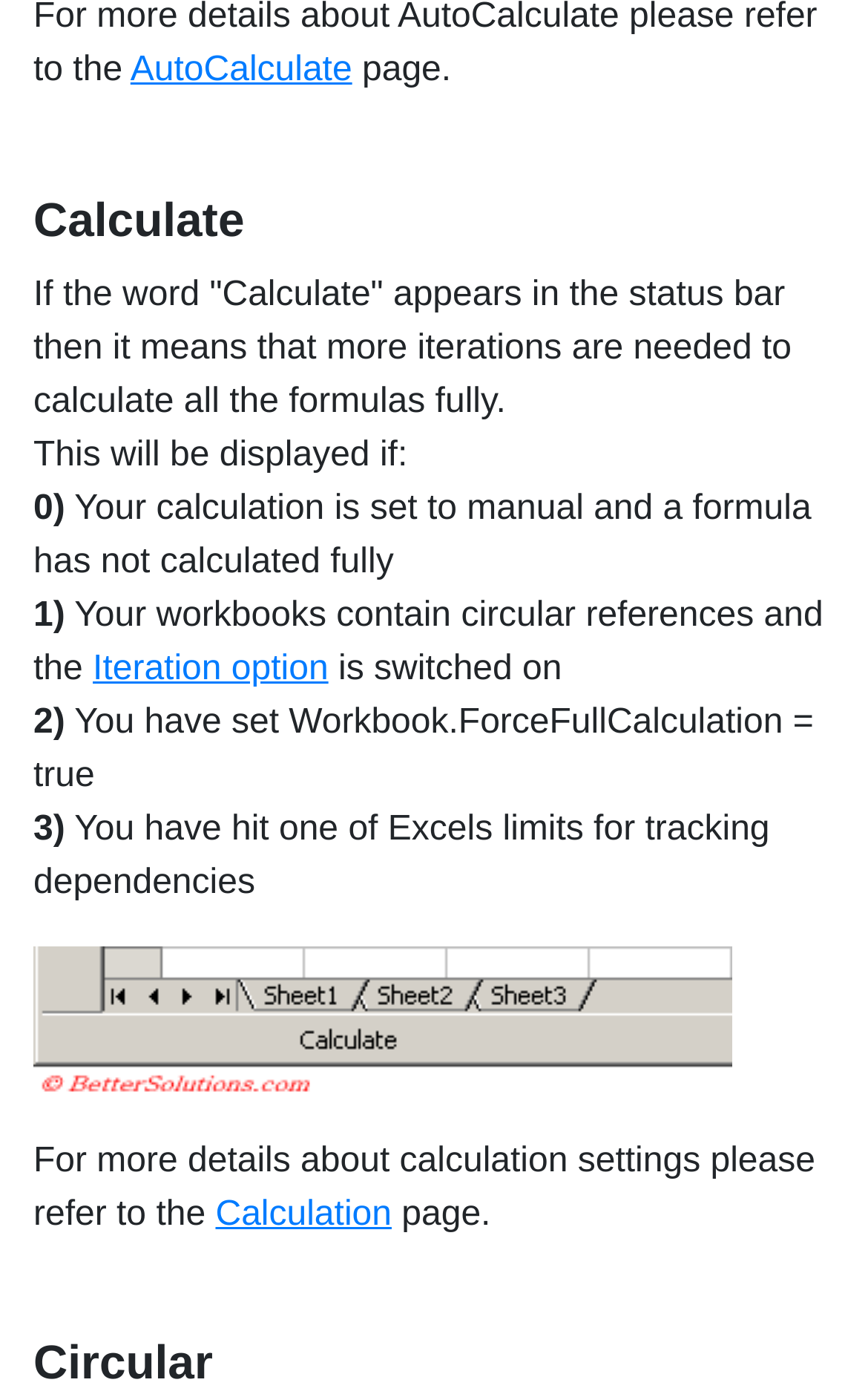Using the description: "Calculation", determine the UI element's bounding box coordinates. Ensure the coordinates are in the format of four float numbers between 0 and 1, i.e., [left, top, right, bottom].

[0.248, 0.857, 0.451, 0.884]